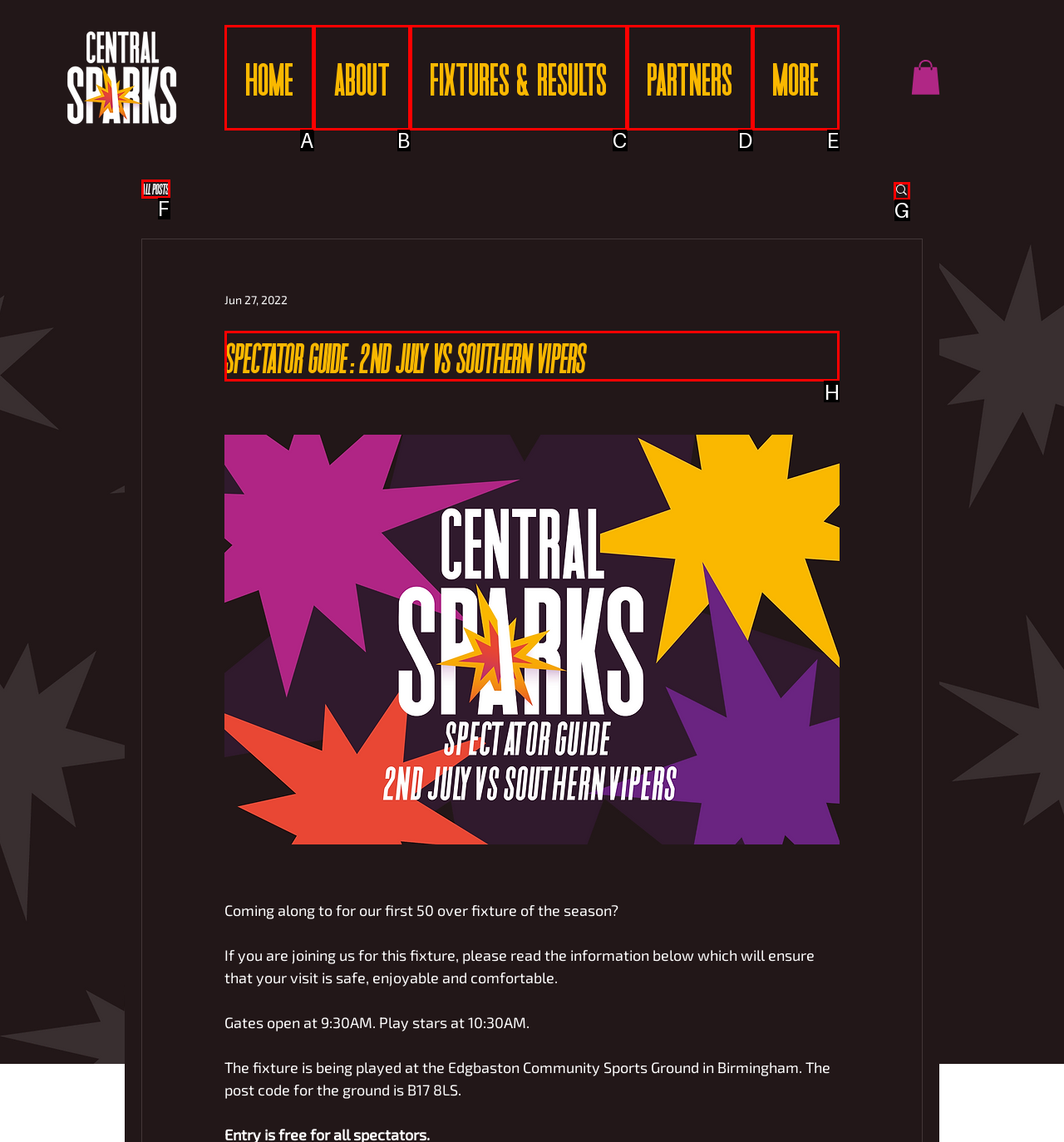Which option should you click on to fulfill this task: Read more about the SPECTATOR GUIDE? Answer with the letter of the correct choice.

H